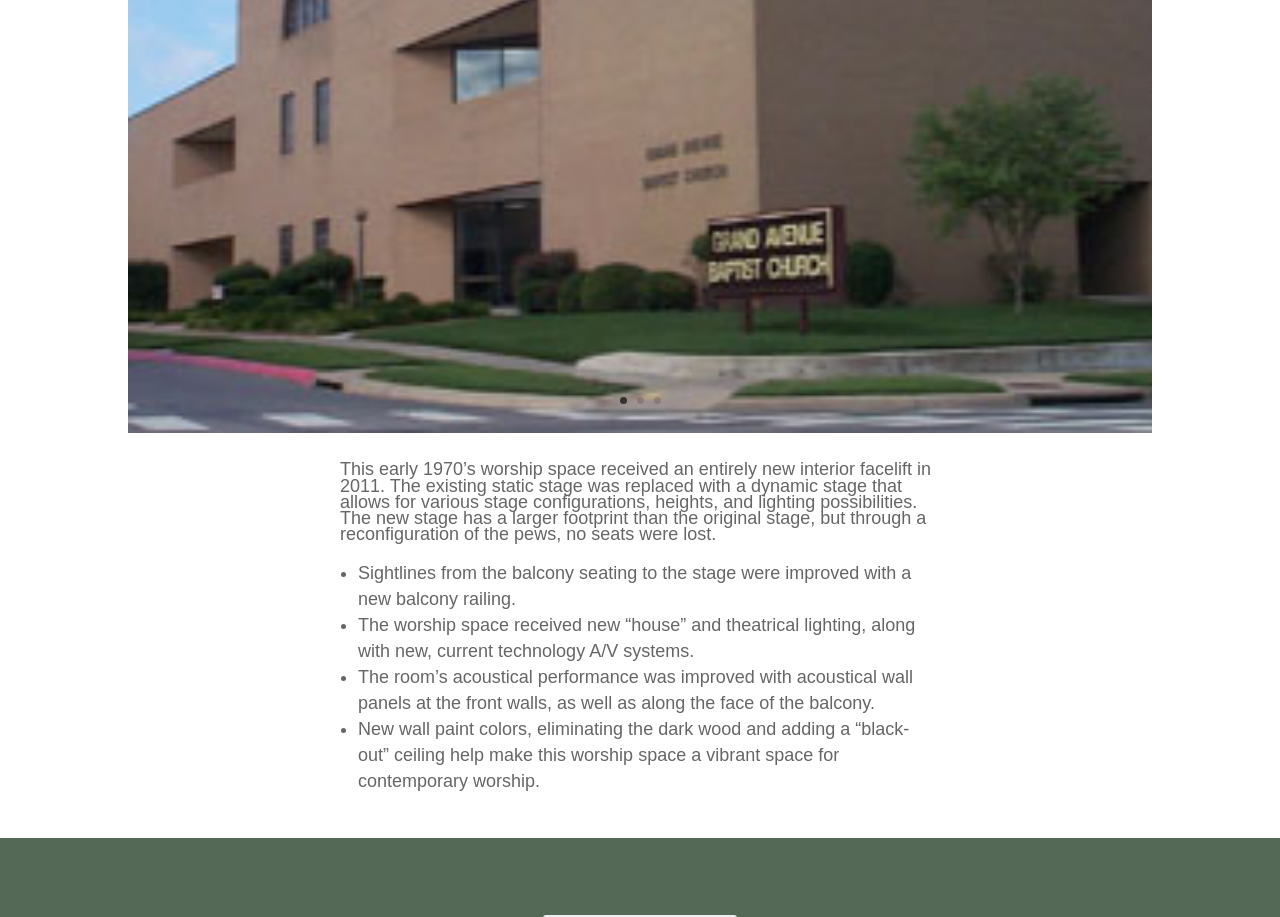Using the provided element description "Next", determine the bounding box coordinates of the UI element.

[0.88, 0.062, 0.917, 0.114]